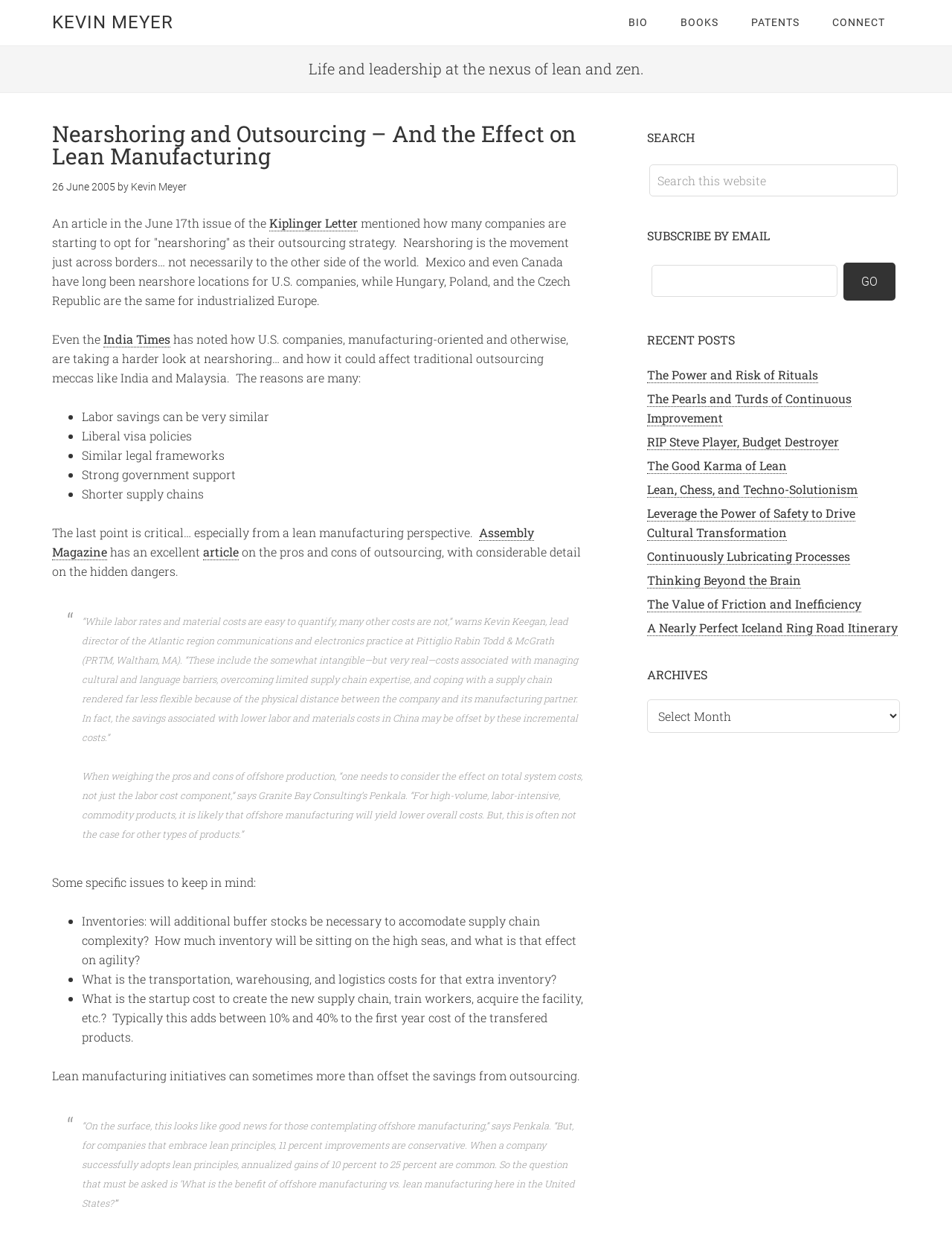Please provide a comprehensive response to the question below by analyzing the image: 
What is the author of the article?

I found the answer by looking at the link 'Kevin Meyer' in the header section of the webpage, which is likely to be the author of the article.